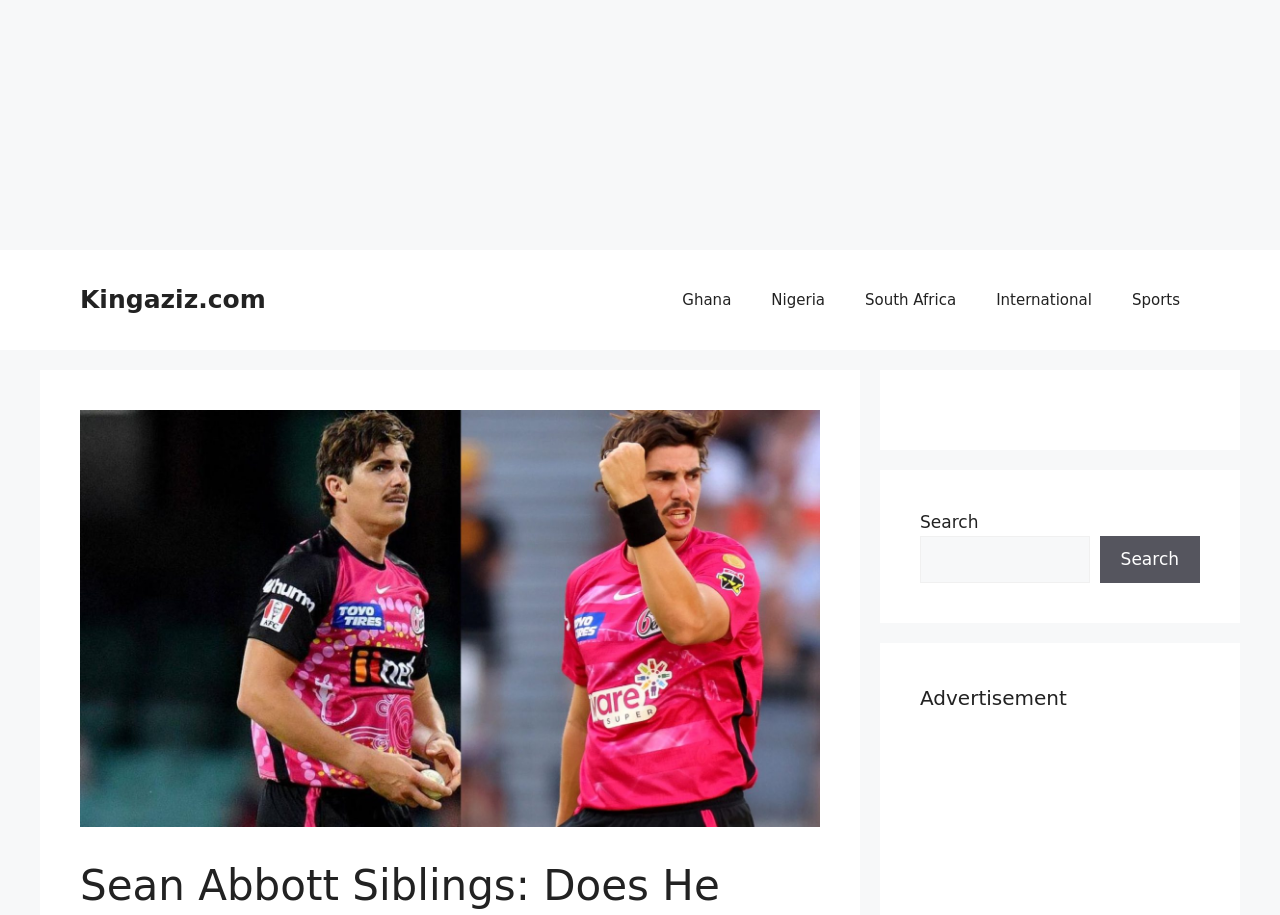Can you identify the bounding box coordinates of the clickable region needed to carry out this instruction: 'search for something'? The coordinates should be four float numbers within the range of 0 to 1, stated as [left, top, right, bottom].

[0.719, 0.585, 0.851, 0.637]